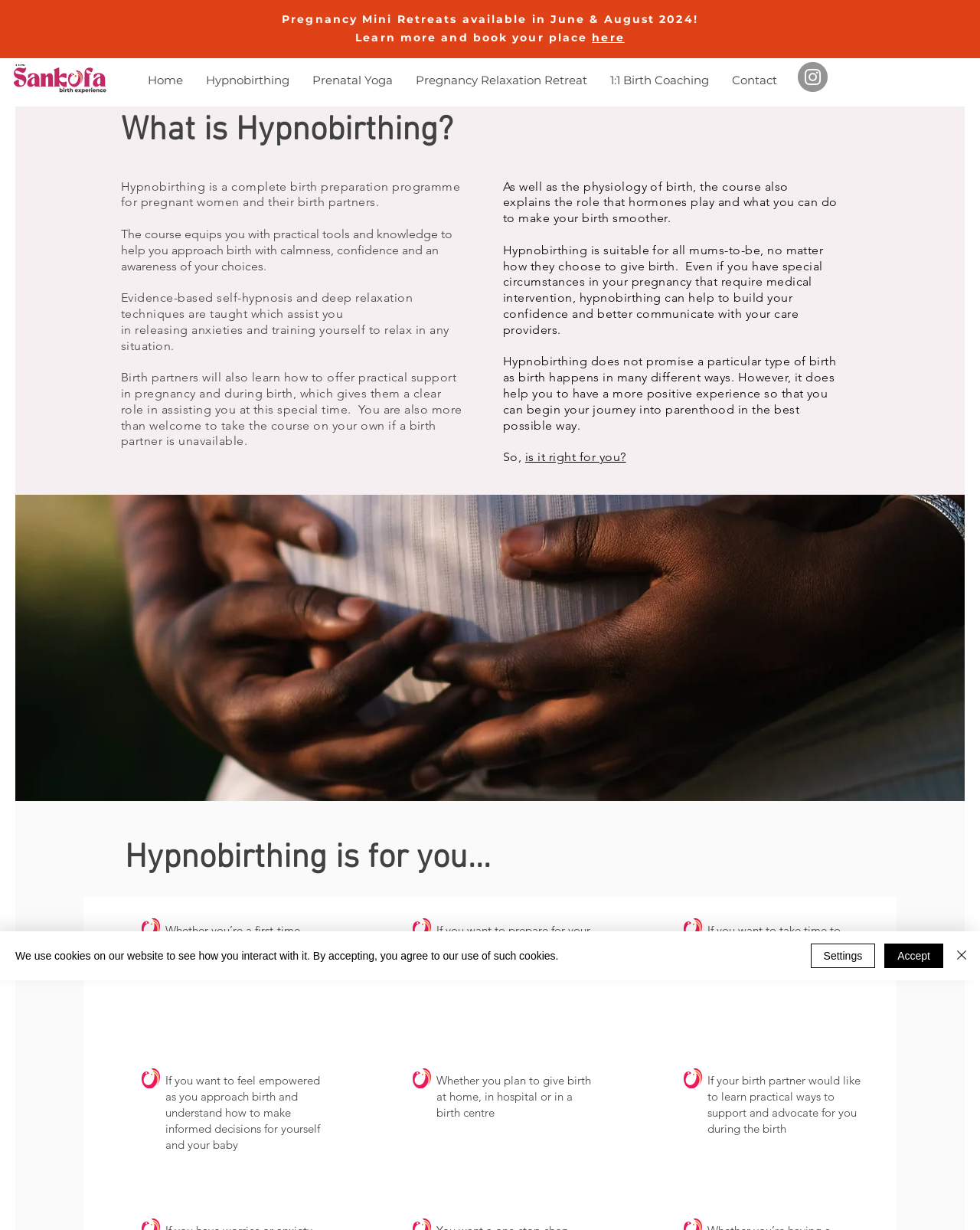Specify the bounding box coordinates of the area to click in order to follow the given instruction: "Explore CATEGORIES."

None